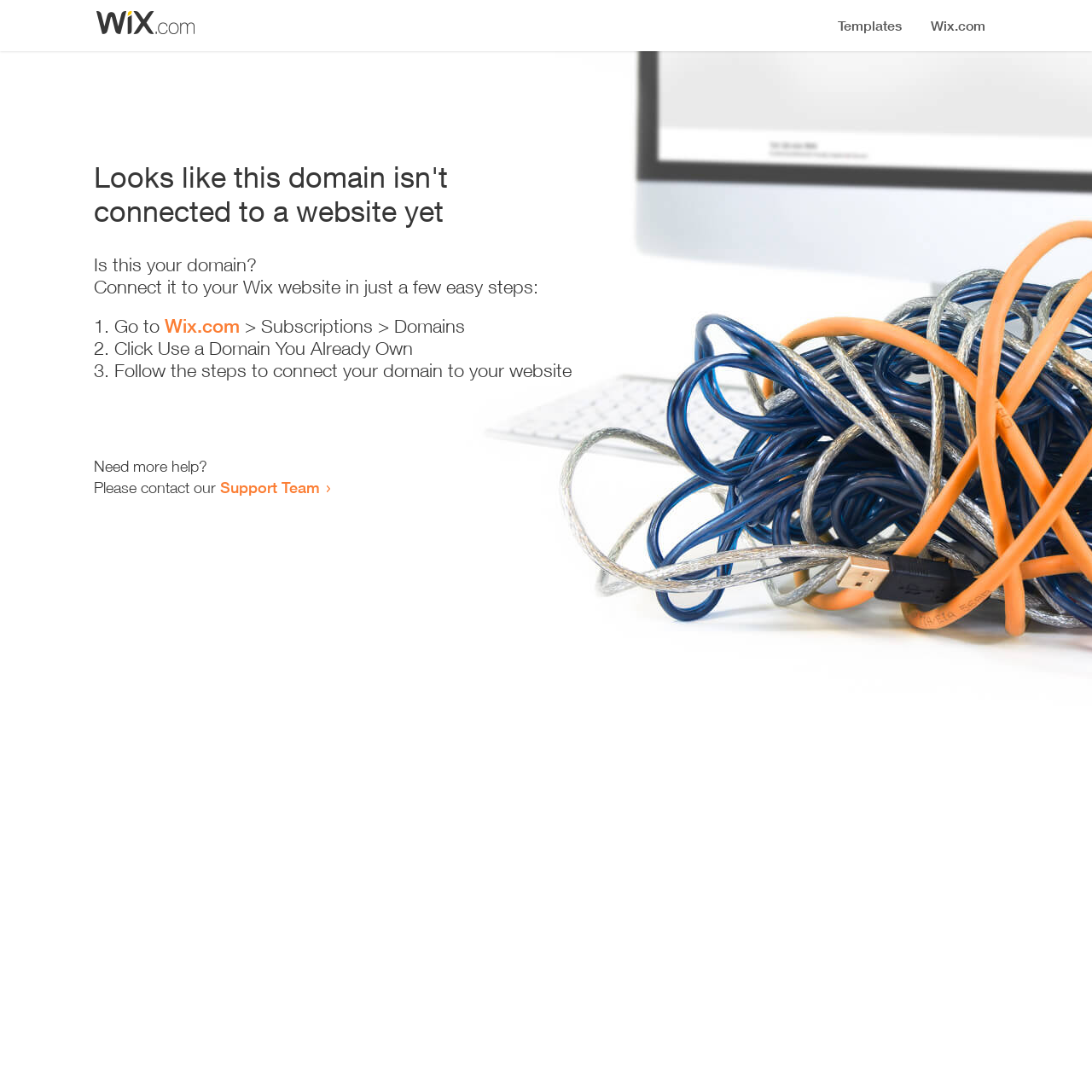Please respond to the question with a concise word or phrase:
Who can I contact for more help?

Support Team